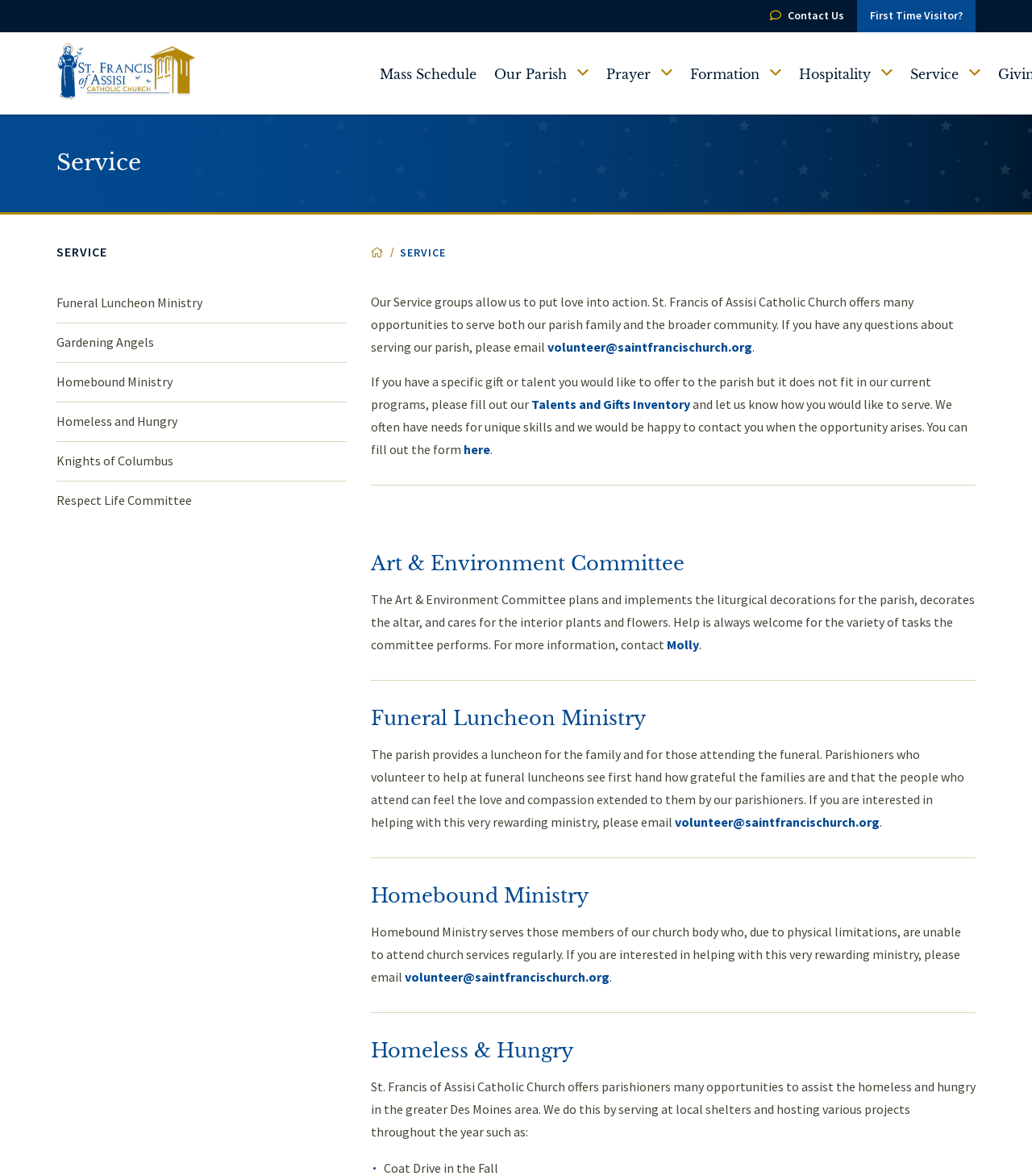What is the Talents and Gifts Inventory for?
Refer to the screenshot and answer in one word or phrase.

To offer unique skills to the parish